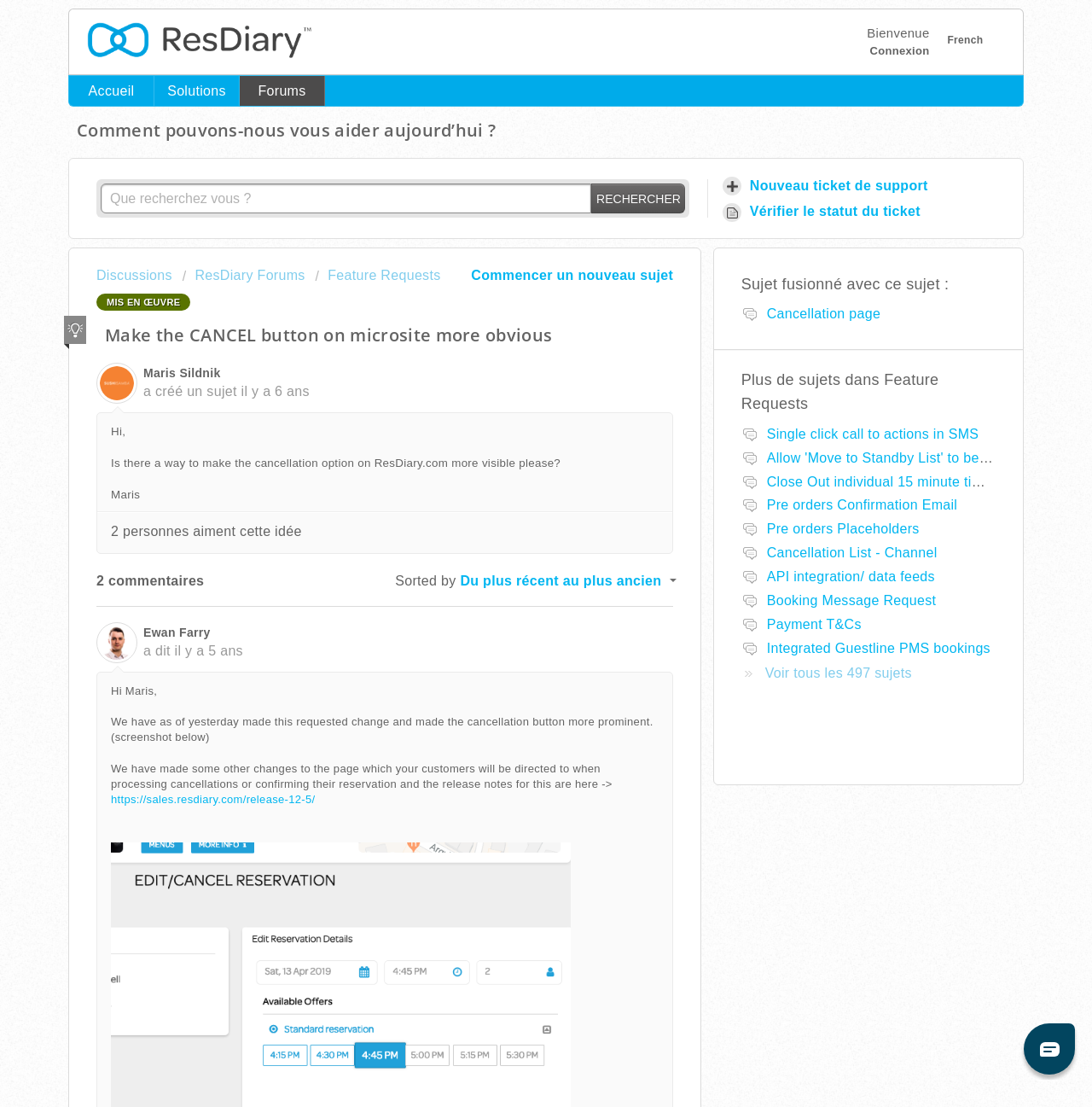How many people like this idea?
Please provide a comprehensive answer based on the details in the screenshot.

I found the text '2 personnes aiment cette idée' on the webpage, which indicates that 2 people like this idea.